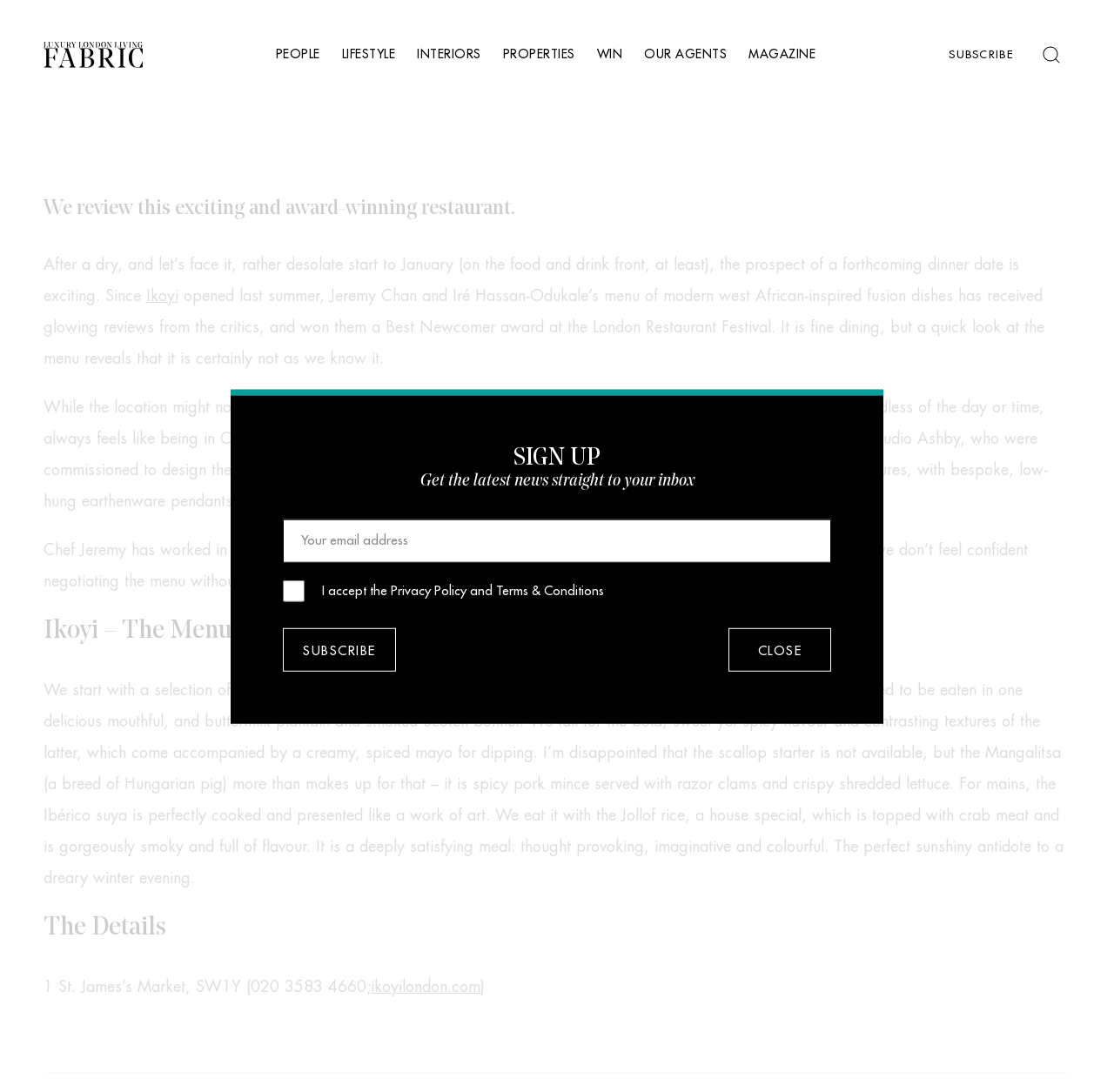Determine the bounding box coordinates of the UI element that matches the following description: "Our Agents". The coordinates should be four float numbers between 0 and 1 in the format [left, top, right, bottom].

[0.578, 0.042, 0.653, 0.058]